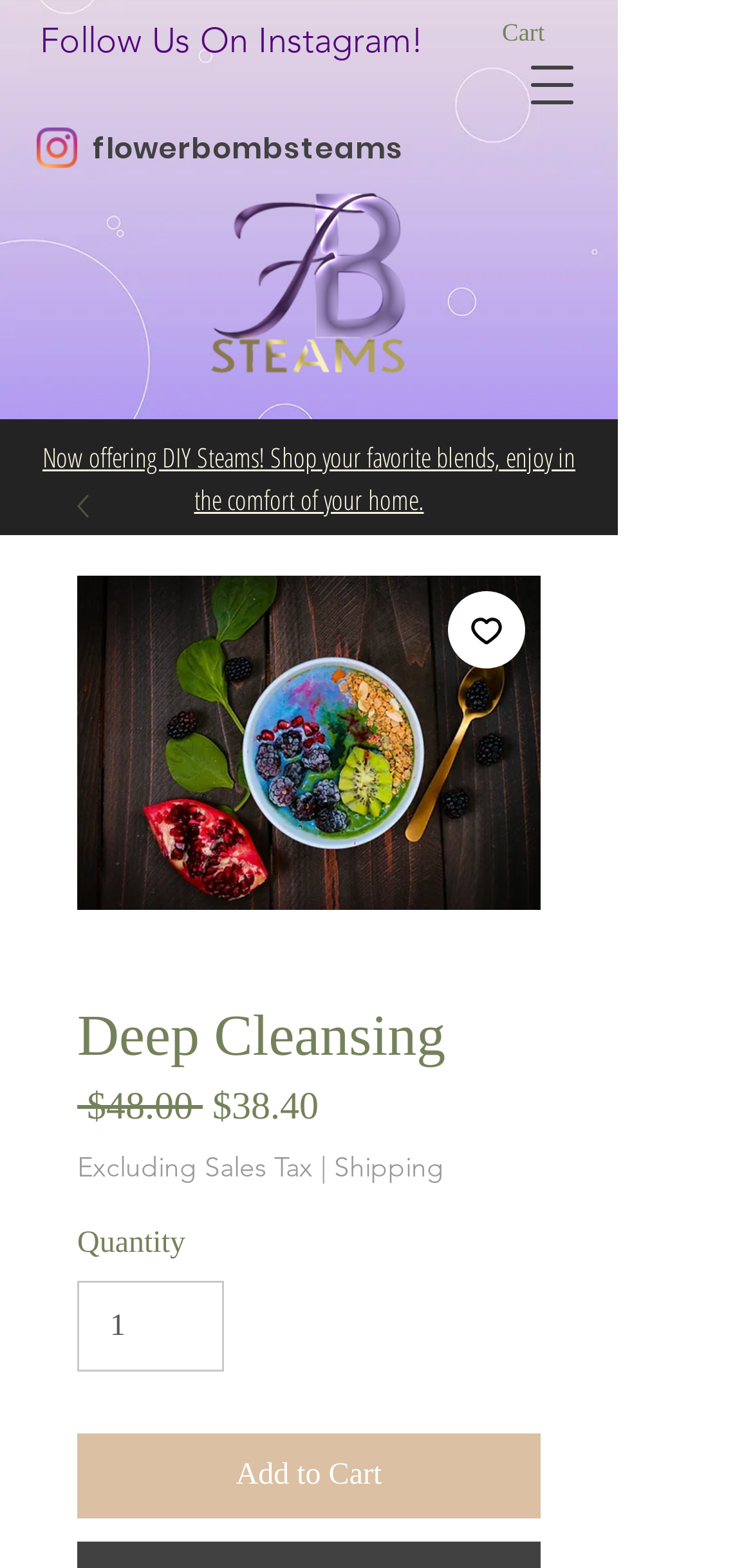Determine the coordinates of the bounding box for the clickable area needed to execute this instruction: "Contact the organization".

None